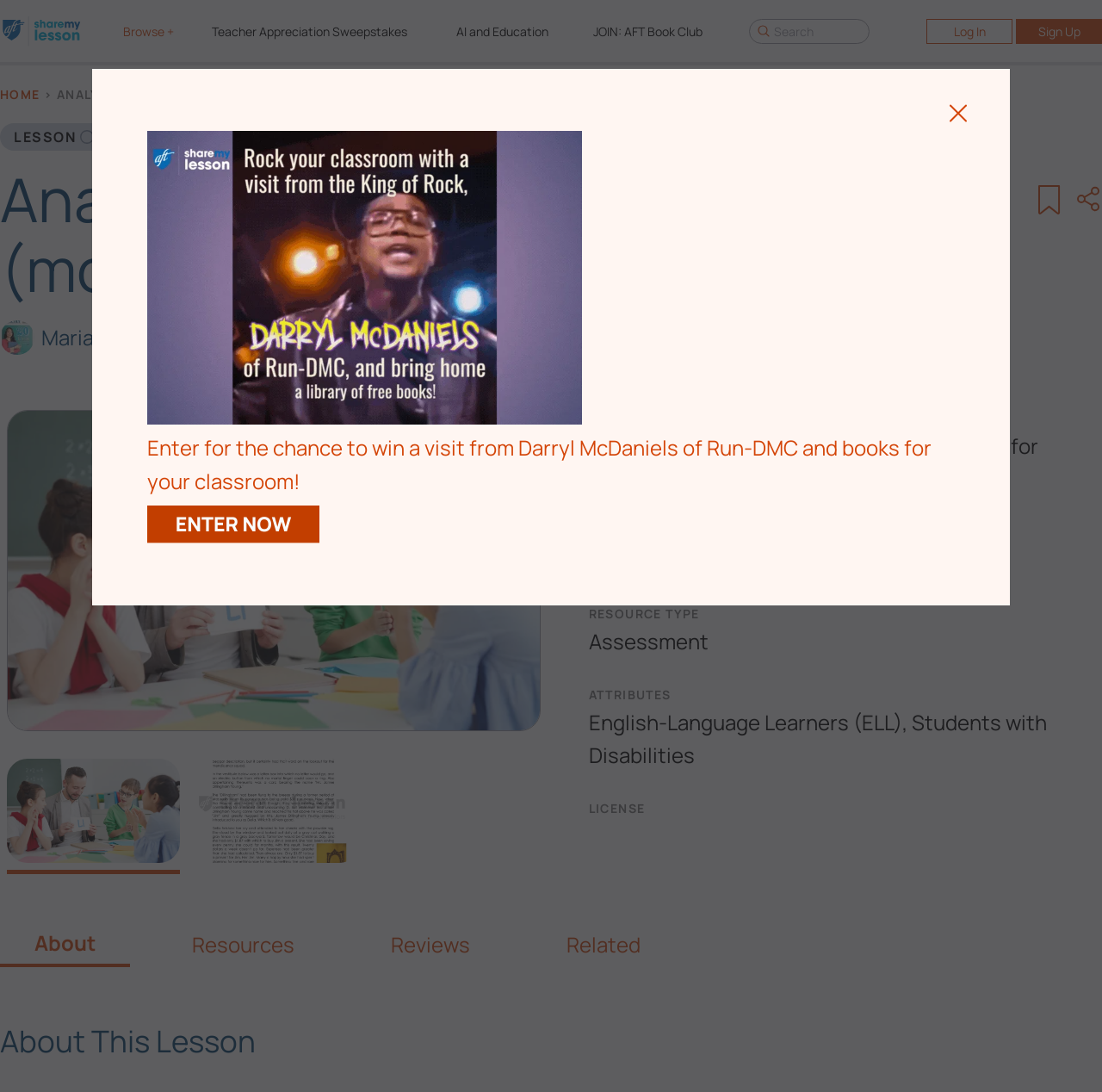What is the resource type of this lesson?
Using the image as a reference, give a one-word or short phrase answer.

Assessment